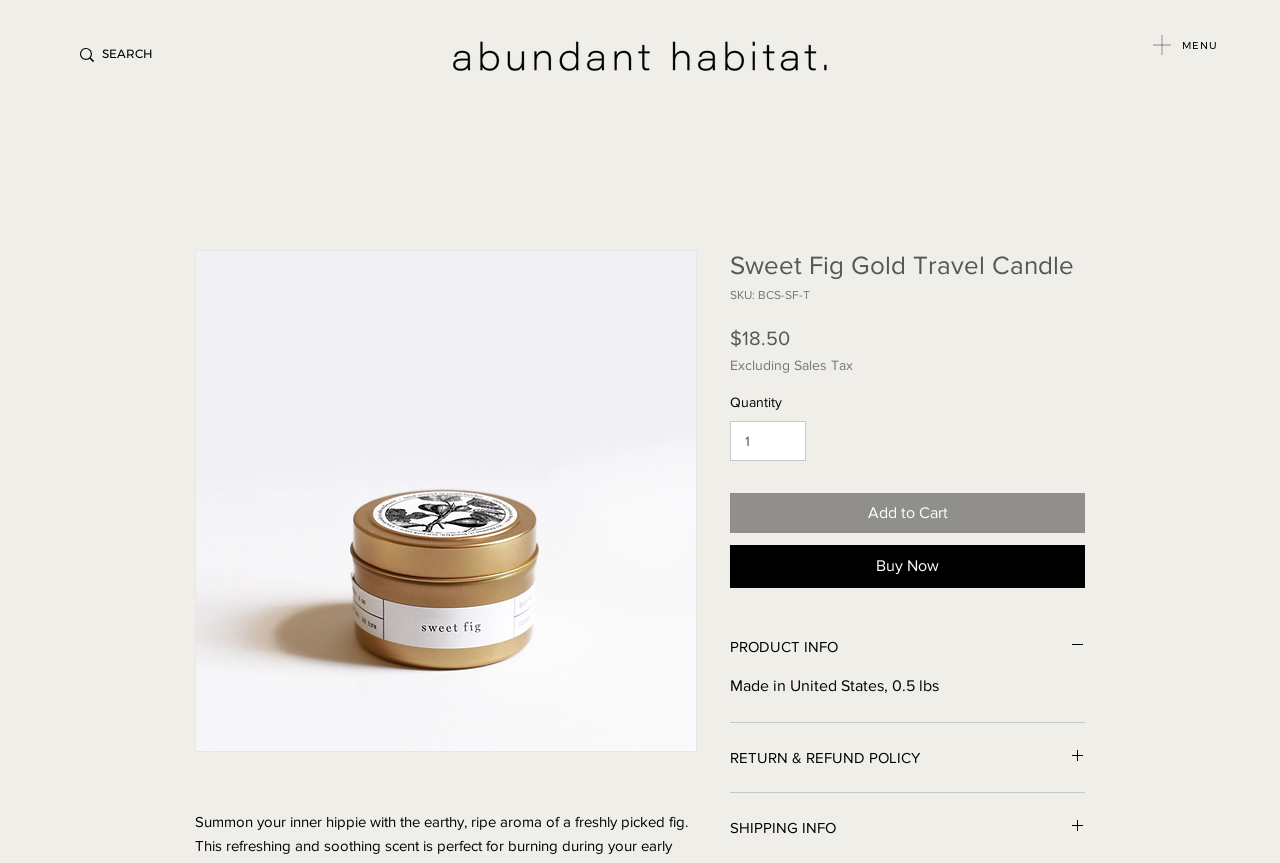Locate the bounding box coordinates of the element to click to perform the following action: 'View product info'. The coordinates should be given as four float values between 0 and 1, in the form of [left, top, right, bottom].

[0.57, 0.736, 0.848, 0.761]